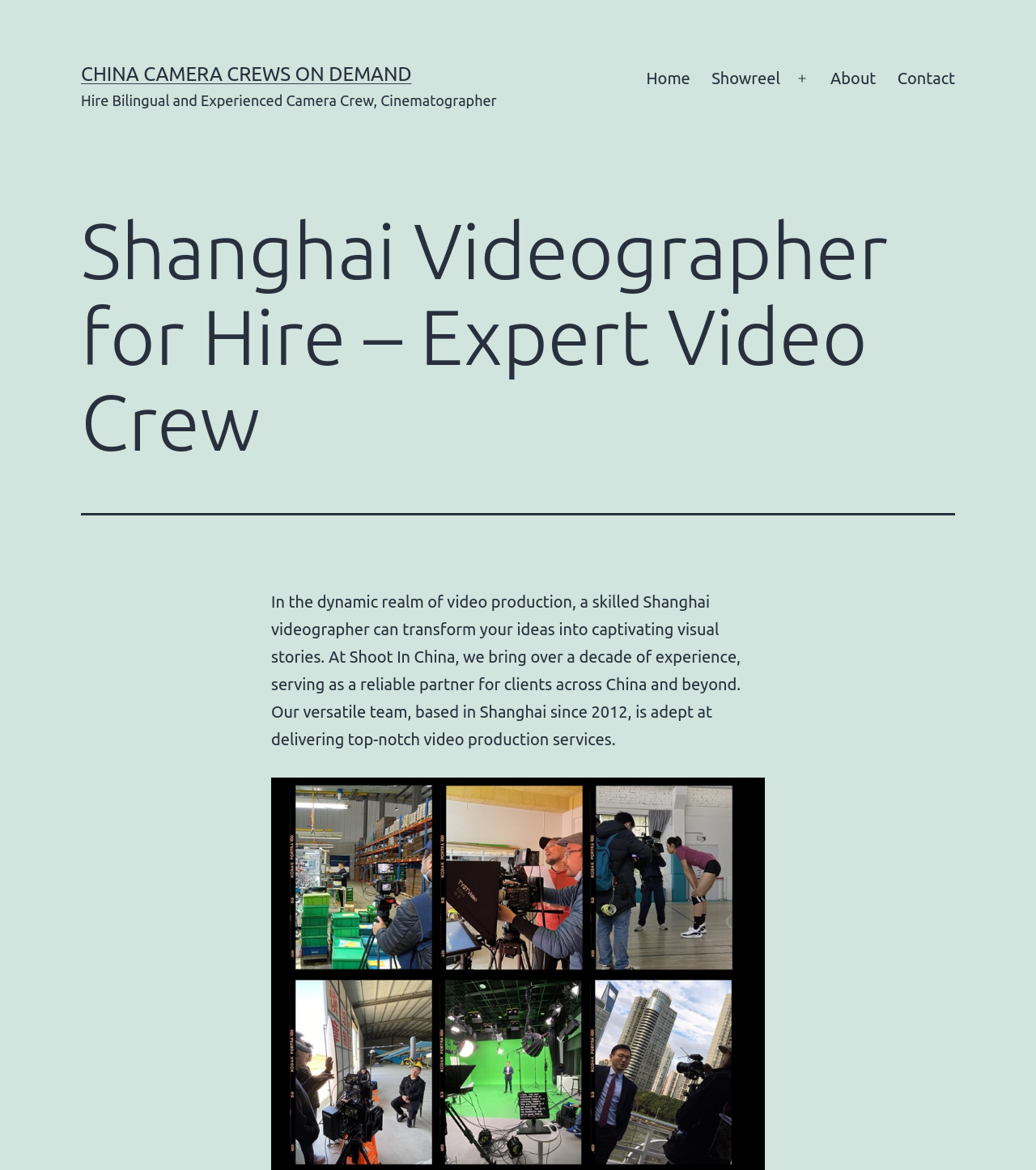Please determine the bounding box coordinates, formatted as (top-left x, top-left y, bottom-right x, bottom-right y), with all values as floating point numbers between 0 and 1. Identify the bounding box of the region described as: Open menu

[0.757, 0.05, 0.791, 0.085]